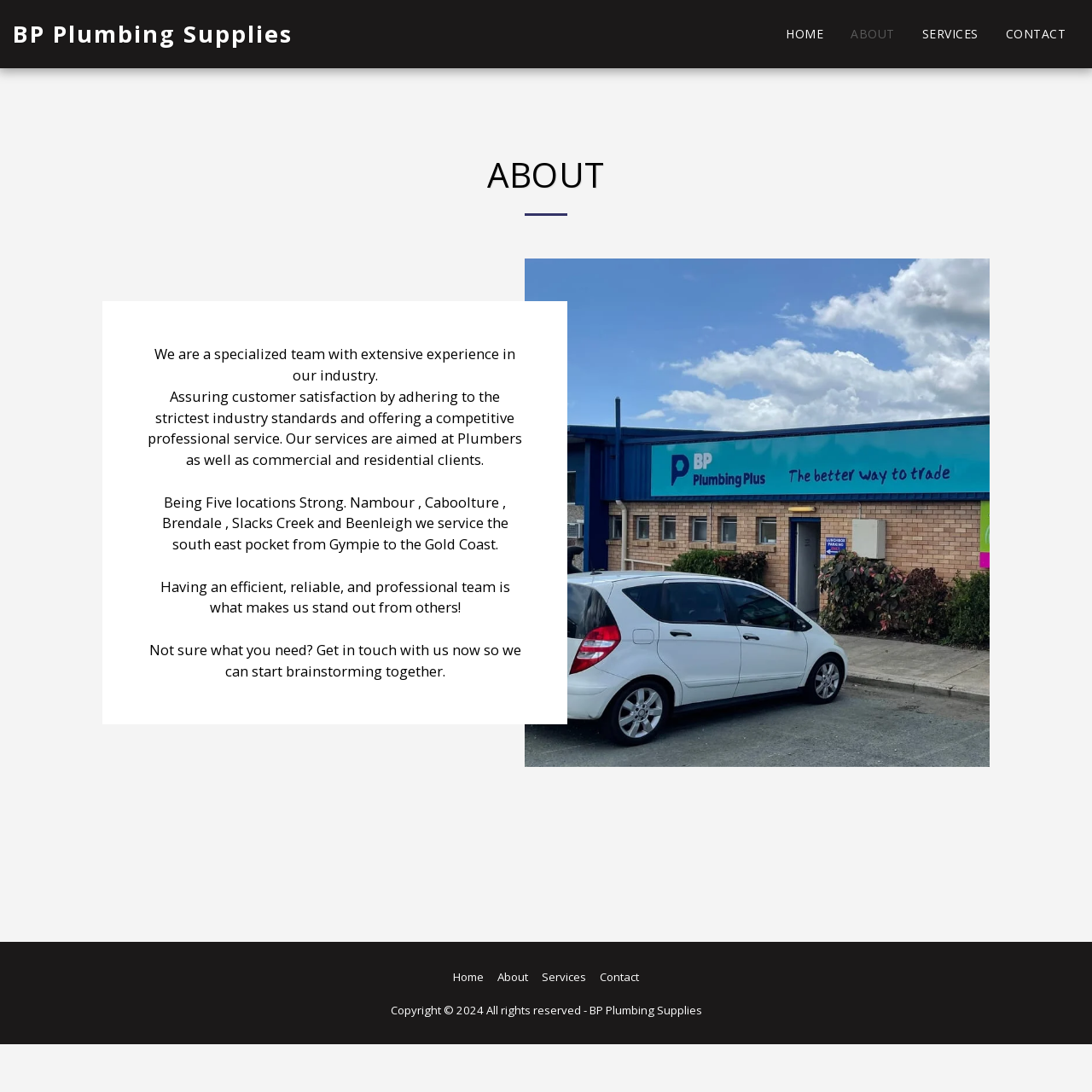Determine the bounding box for the described HTML element: "About". Ensure the coordinates are four float numbers between 0 and 1 in the format [left, top, right, bottom].

[0.455, 0.887, 0.484, 0.902]